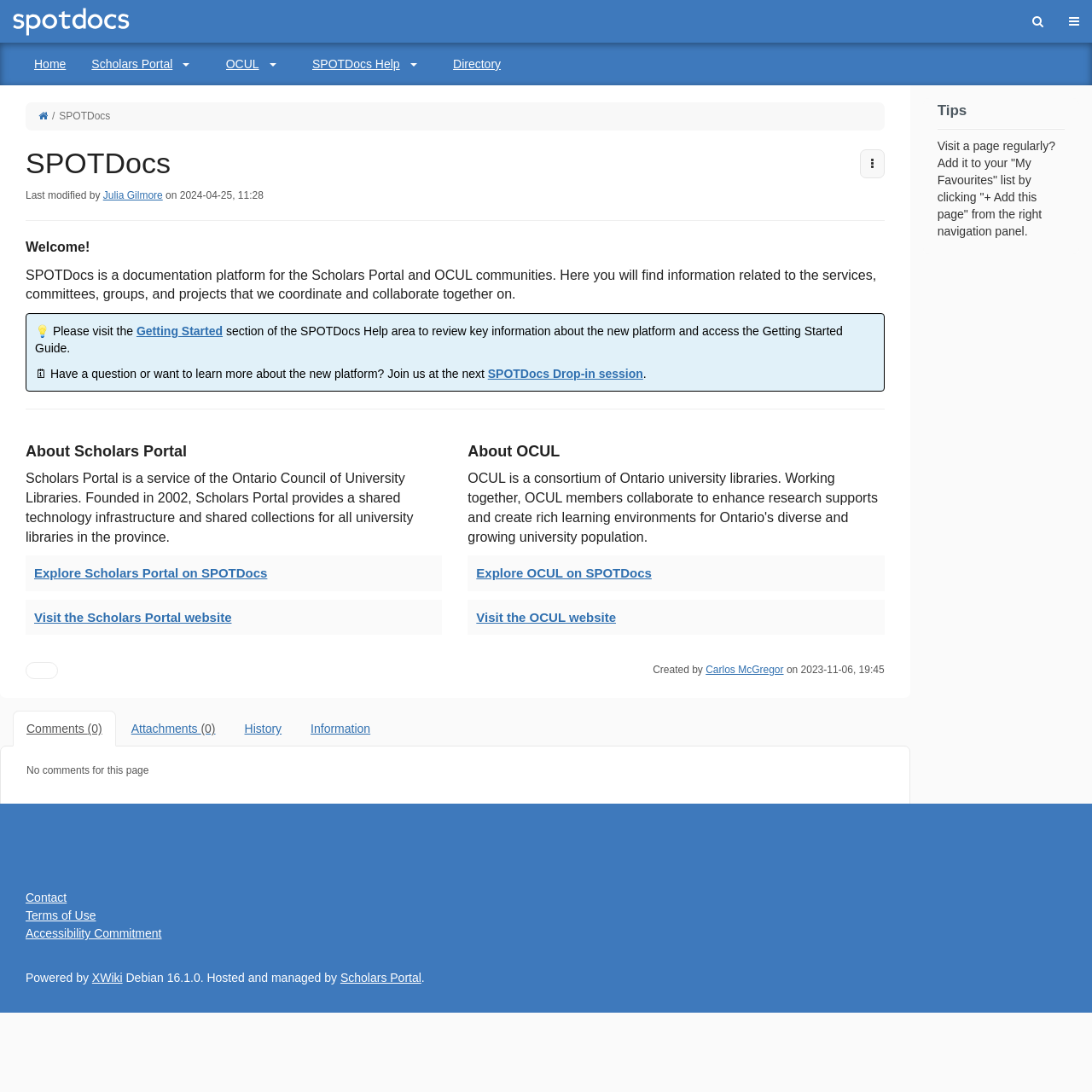Locate the bounding box coordinates of the element to click to perform the following action: 'Visit the 'Scholars Portal' website'. The coordinates should be given as four float values between 0 and 1, in the form of [left, top, right, bottom].

[0.023, 0.549, 0.405, 0.581]